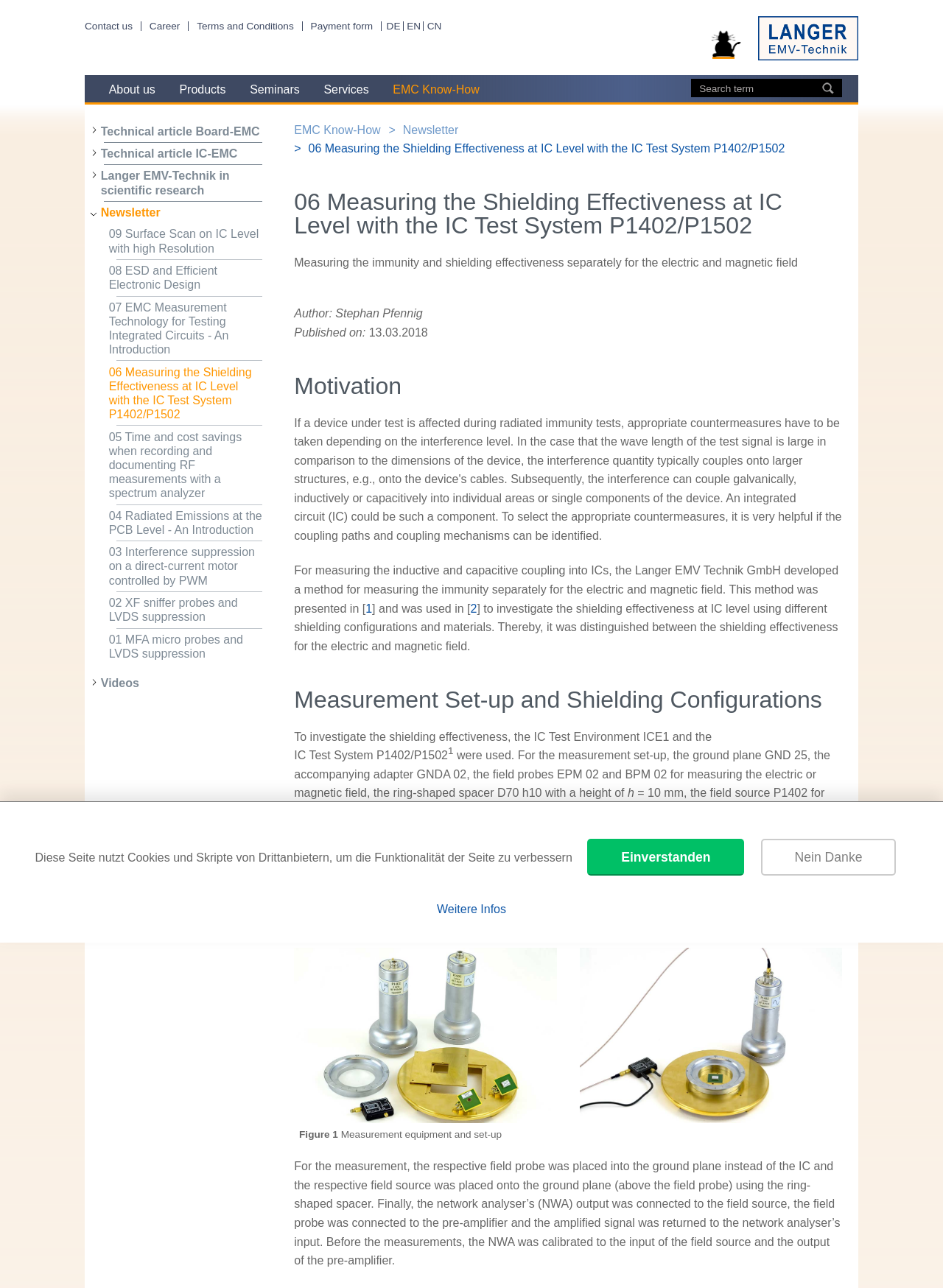Please locate the bounding box coordinates of the element that should be clicked to achieve the given instruction: "Search for a term".

[0.733, 0.061, 0.893, 0.076]